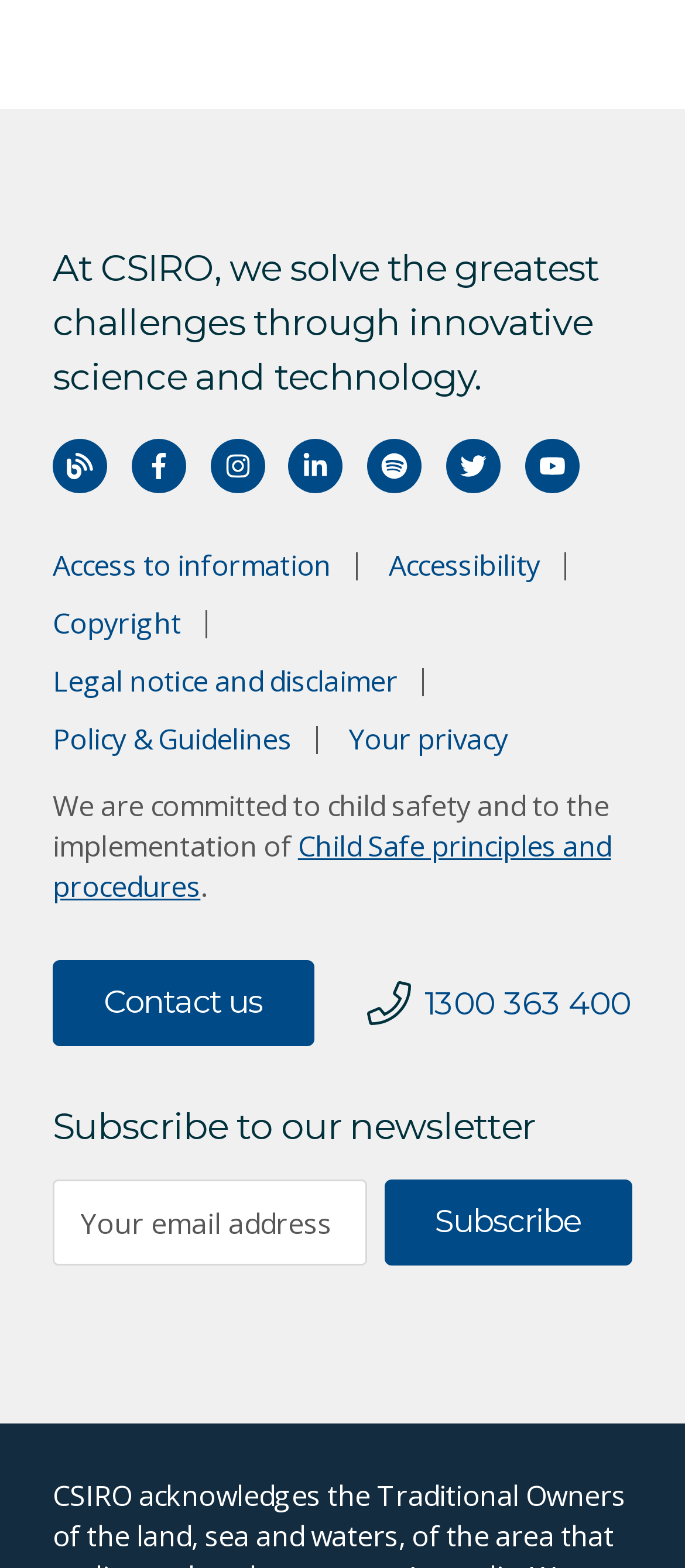Indicate the bounding box coordinates of the element that needs to be clicked to satisfy the following instruction: "Connect with us on Facebook". The coordinates should be four float numbers between 0 and 1, i.e., [left, top, right, bottom].

[0.192, 0.28, 0.271, 0.315]